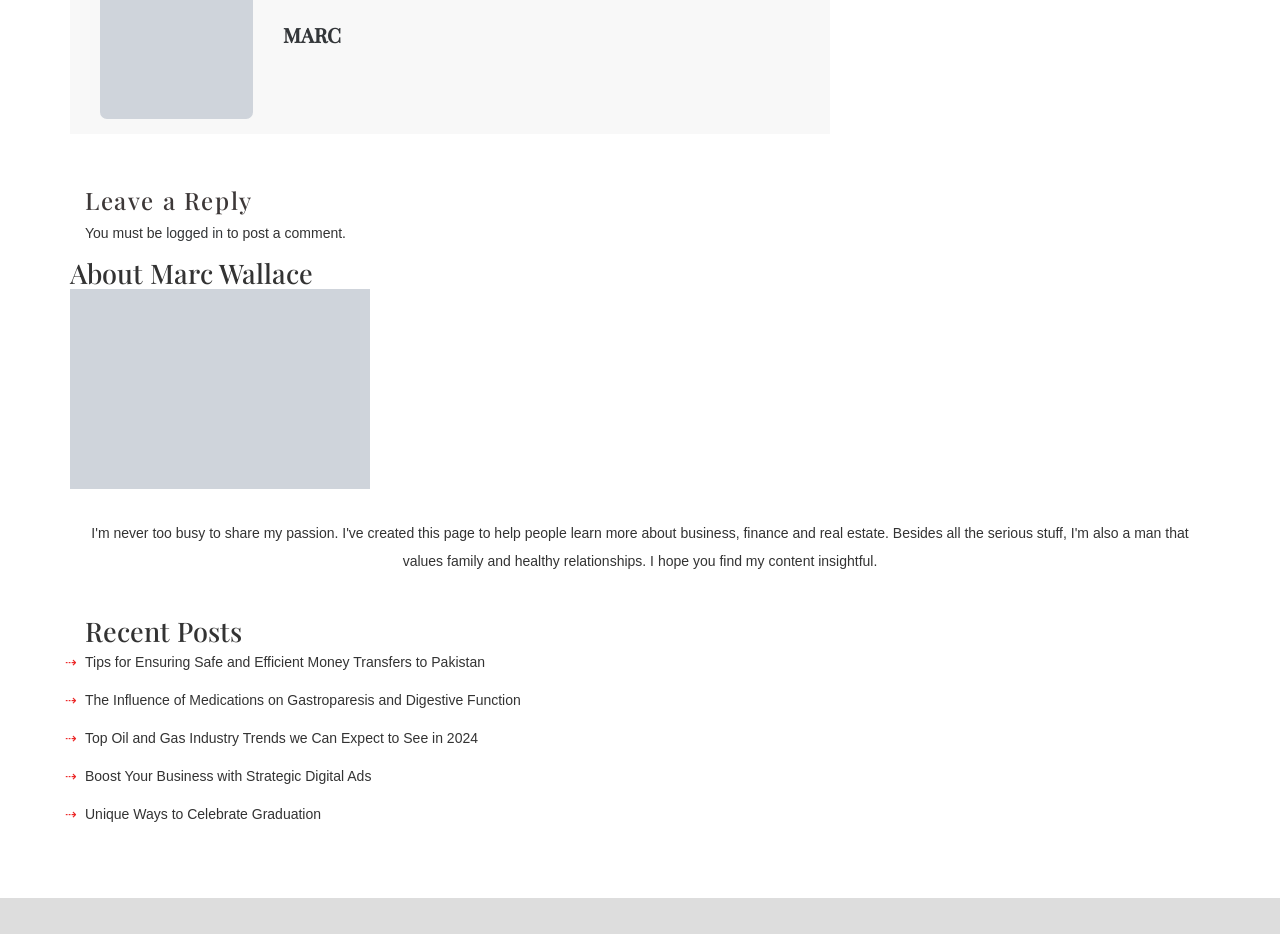Please examine the image and answer the question with a detailed explanation:
What is required to post a comment?

According to the StaticText element with bounding box coordinates [0.066, 0.241, 0.13, 0.258], one must be 'logged in' to post a comment, as indicated by the link element with bounding box coordinates [0.13, 0.241, 0.174, 0.258].